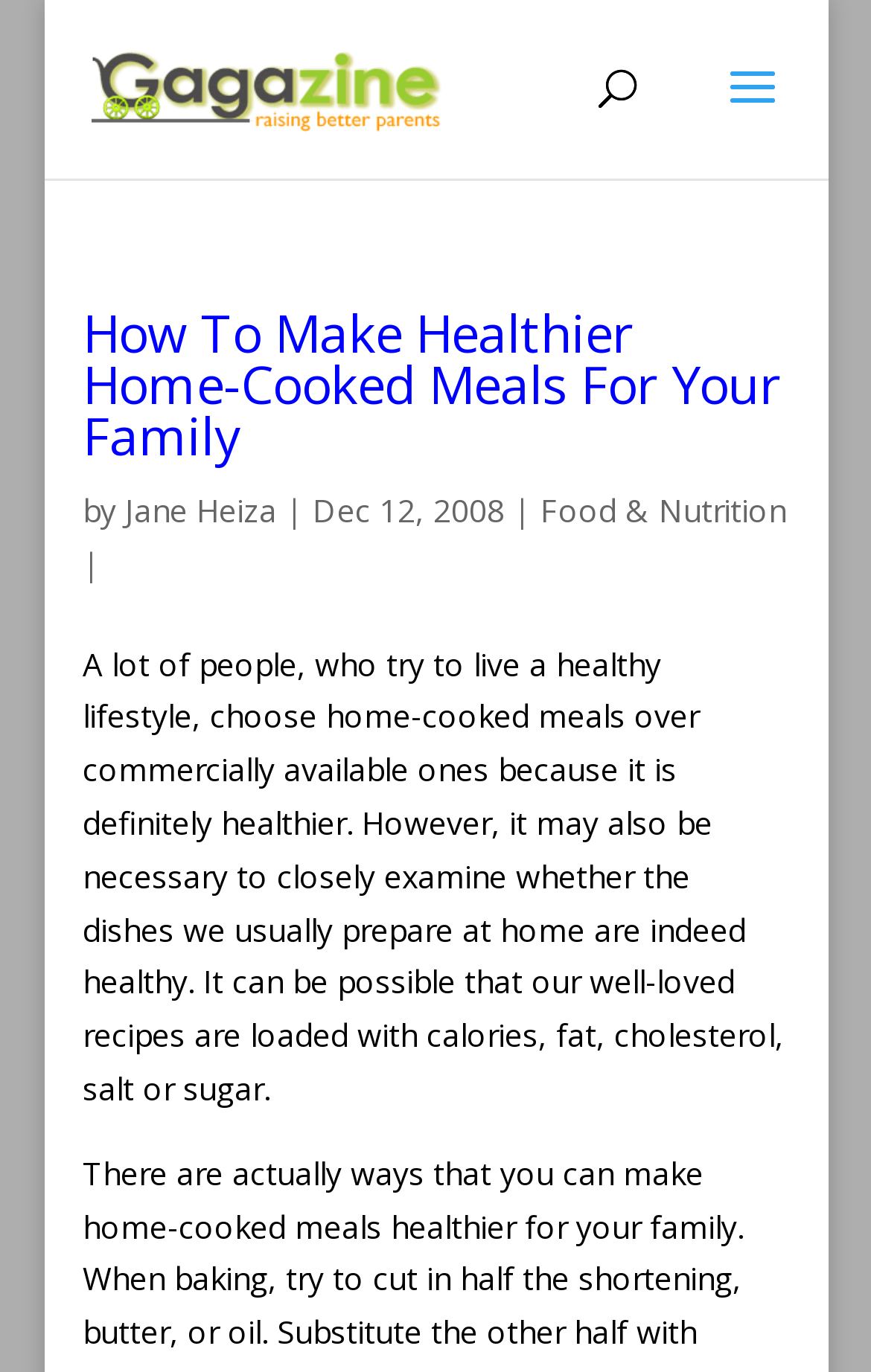Provide the bounding box coordinates of the HTML element described by the text: "Food & Nutrition". The coordinates should be in the format [left, top, right, bottom] with values between 0 and 1.

[0.621, 0.356, 0.903, 0.387]